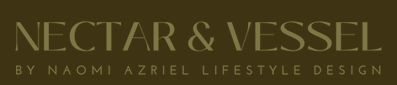Who is the creative vision behind the brand?
Refer to the image and give a detailed response to the question.

The phrase 'by NAOMI AZRIEL LIFESTYLE DESIGN' indicates the creative vision and identity behind the brand, which is Naomi Azriel.